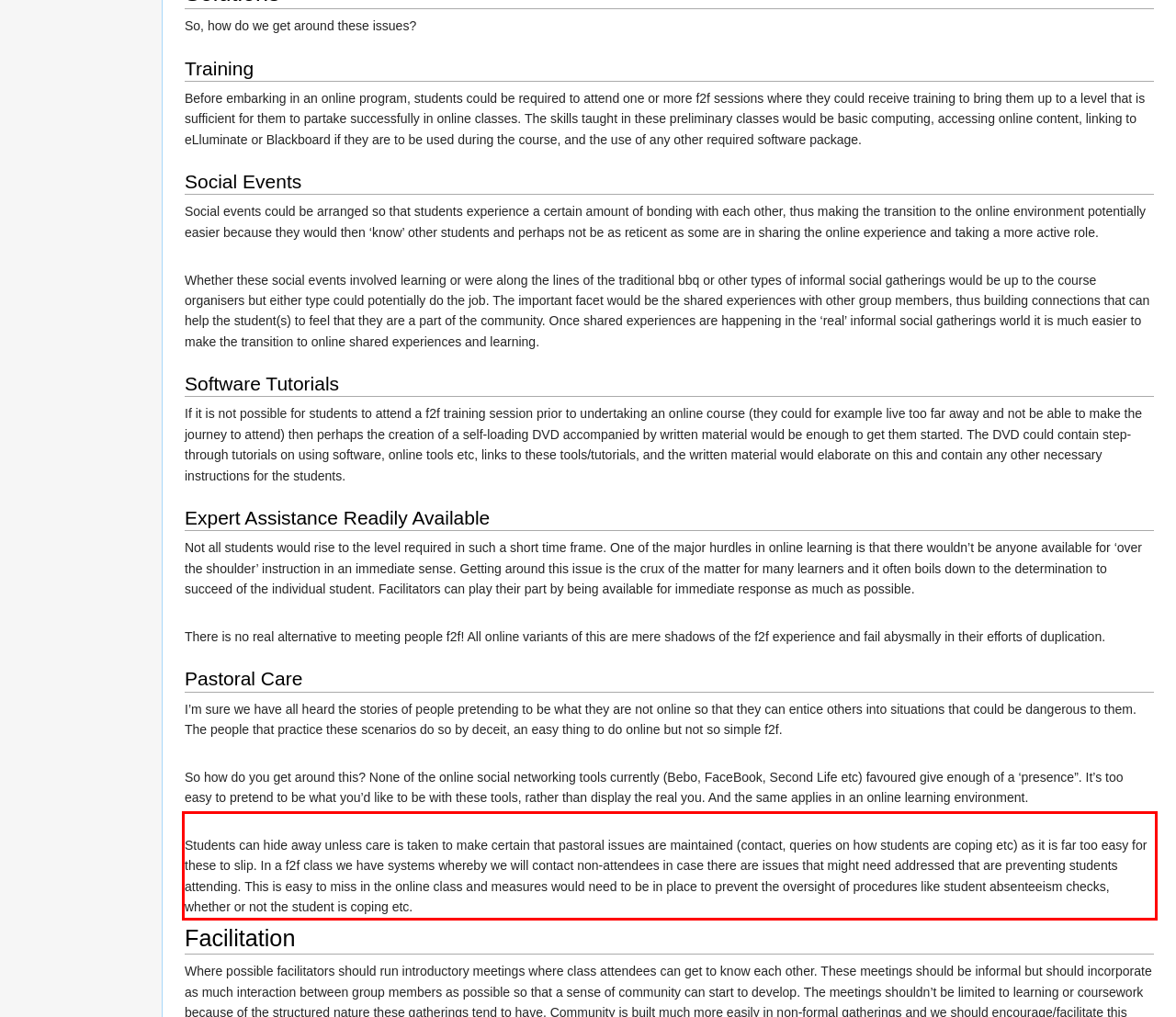Observe the screenshot of the webpage, locate the red bounding box, and extract the text content within it.

Students can hide away unless care is taken to make certain that pastoral issues are maintained (contact, queries on how students are coping etc) as it is far too easy for these to slip. In a f2f class we have systems whereby we will contact non-attendees in case there are issues that might need addressed that are preventing students attending. This is easy to miss in the online class and measures would need to be in place to prevent the oversight of procedures like student absenteeism checks, whether or not the student is coping etc.